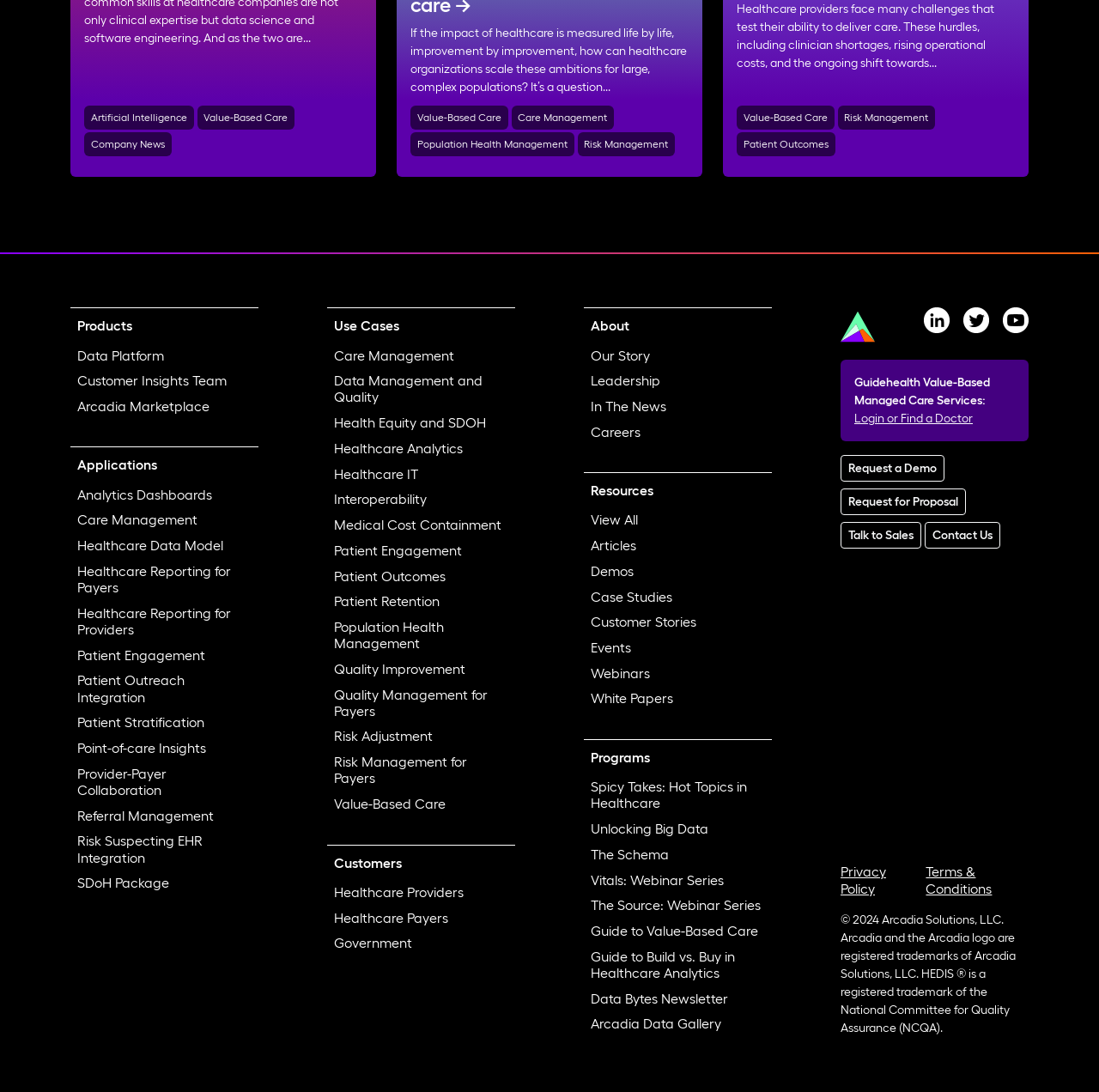Determine the bounding box coordinates of the region to click in order to accomplish the following instruction: "Read 'Articles'". Provide the coordinates as four float numbers between 0 and 1, specifically [left, top, right, bottom].

[0.531, 0.488, 0.702, 0.511]